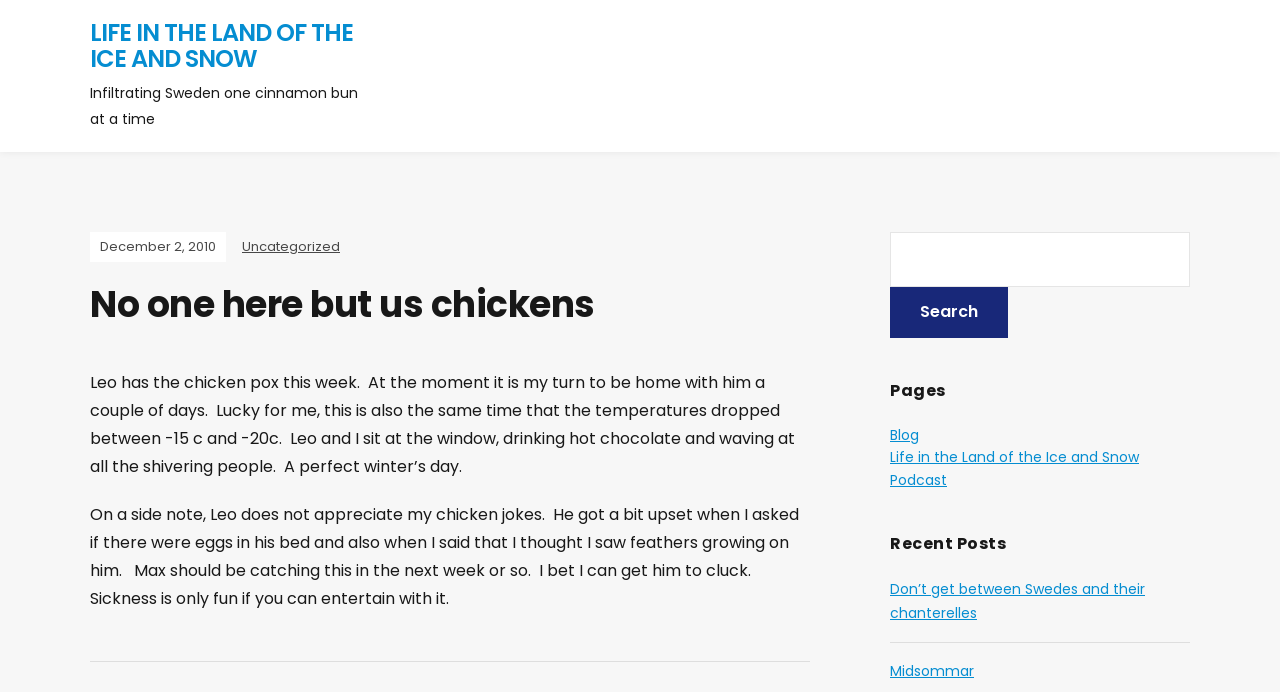Give a one-word or short phrase answer to this question: 
What is Leo's current condition?

Chicken pox